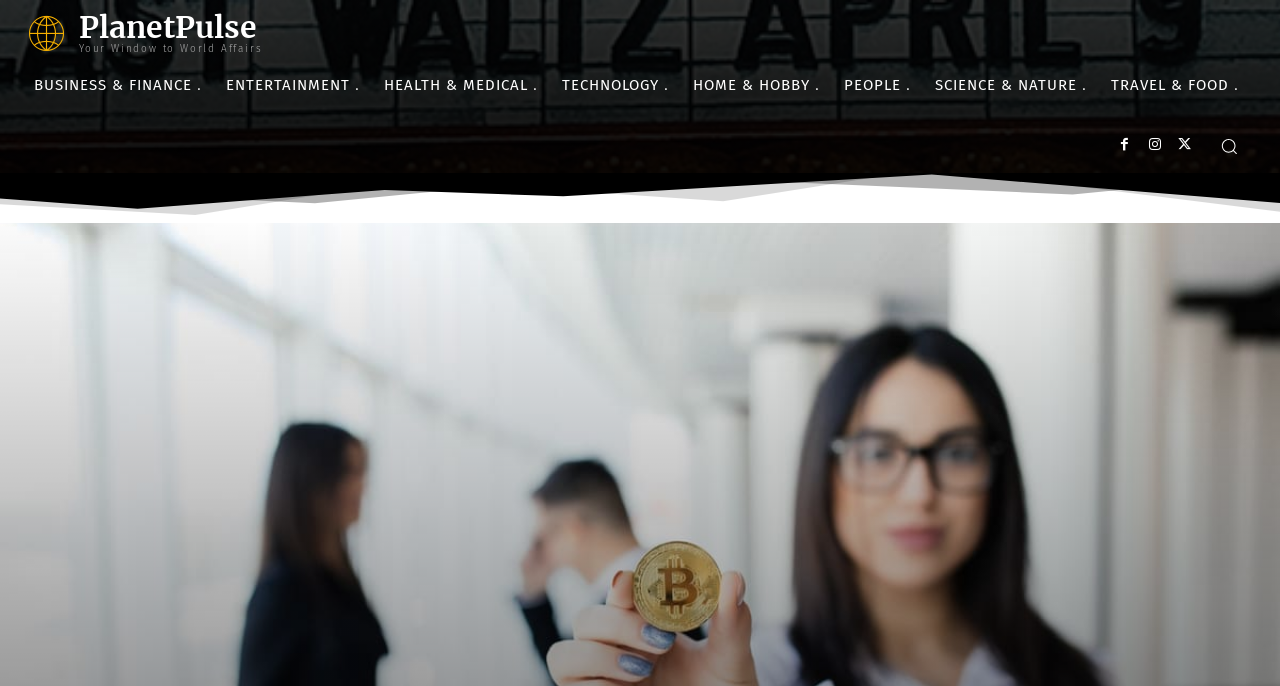Determine the bounding box for the UI element that matches this description: "Facebook".

[0.865, 0.186, 0.892, 0.237]